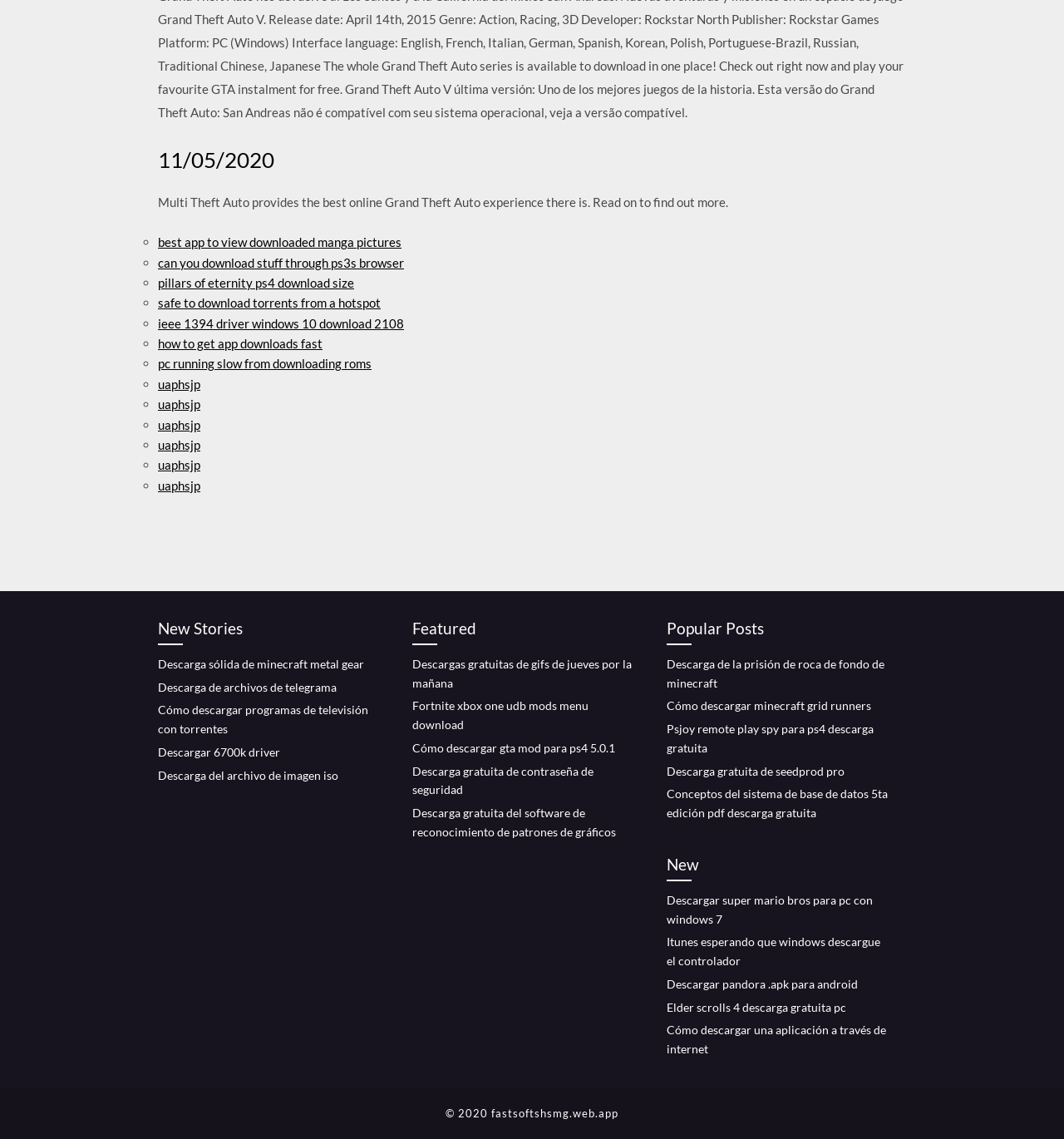Identify the bounding box coordinates for the UI element described as: "Descargar 6700k driver".

[0.148, 0.654, 0.263, 0.666]